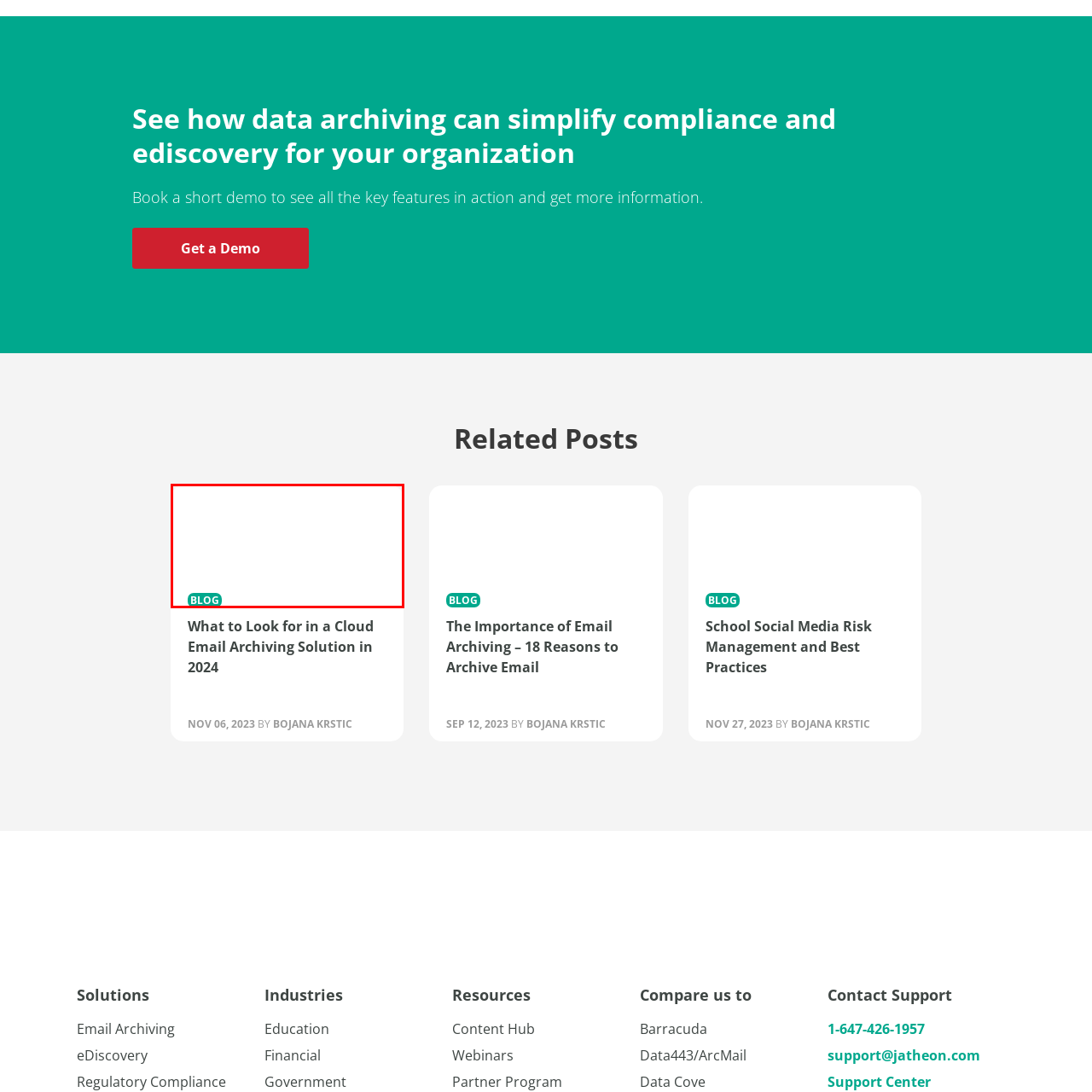Who is the author of the blog post?
Direct your attention to the image marked by the red bounding box and answer the question with a single word or phrase.

Bojana Kostic